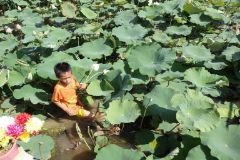What is surrounding the boy?
Based on the visual information, provide a detailed and comprehensive answer.

The boy is standing amidst a vibrant lotus pond, surrounded by large green lotus leaves that create a lush and natural canopy.